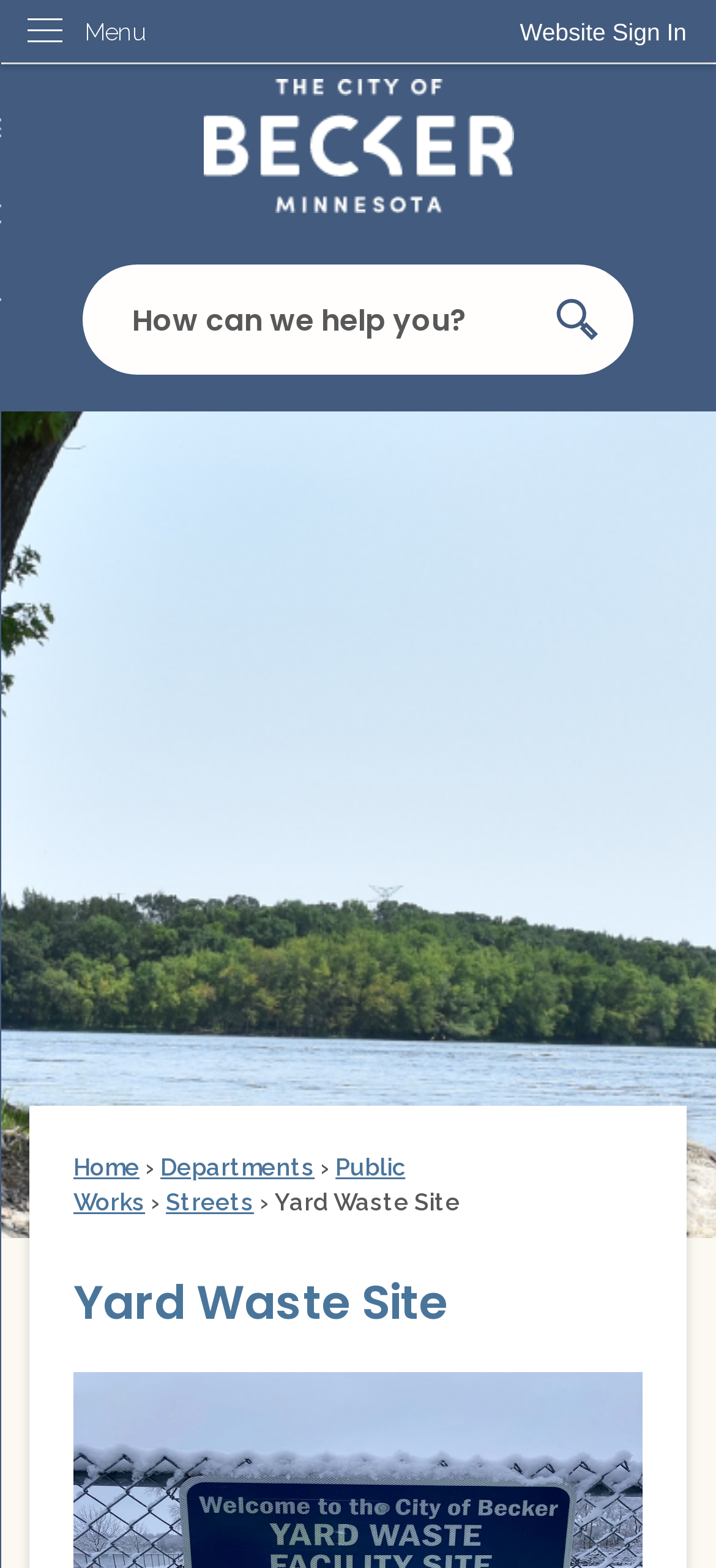Please find the bounding box coordinates of the clickable region needed to complete the following instruction: "View the Home page". The bounding box coordinates must consist of four float numbers between 0 and 1, i.e., [left, top, right, bottom].

[0.103, 0.736, 0.195, 0.753]